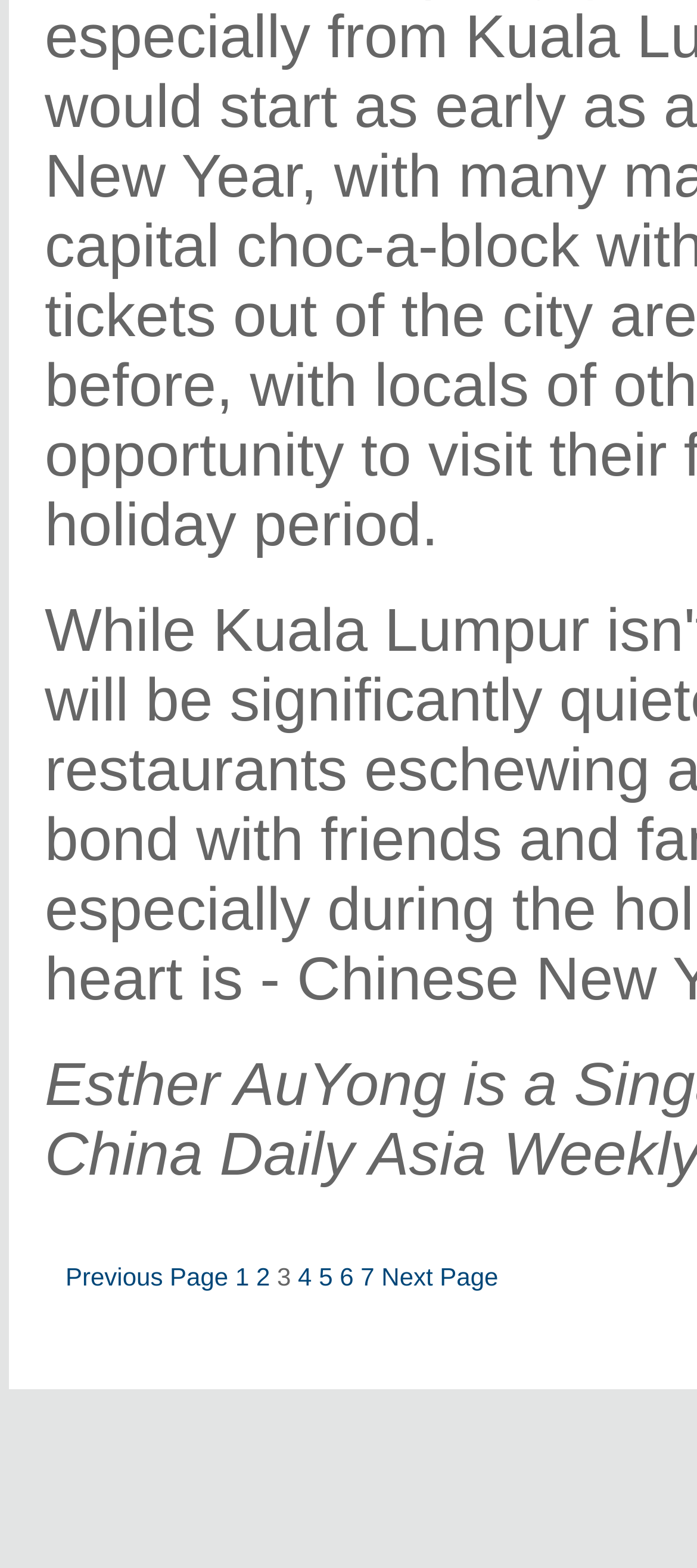Could you find the bounding box coordinates of the clickable area to complete this instruction: "Go to the next slide"?

None